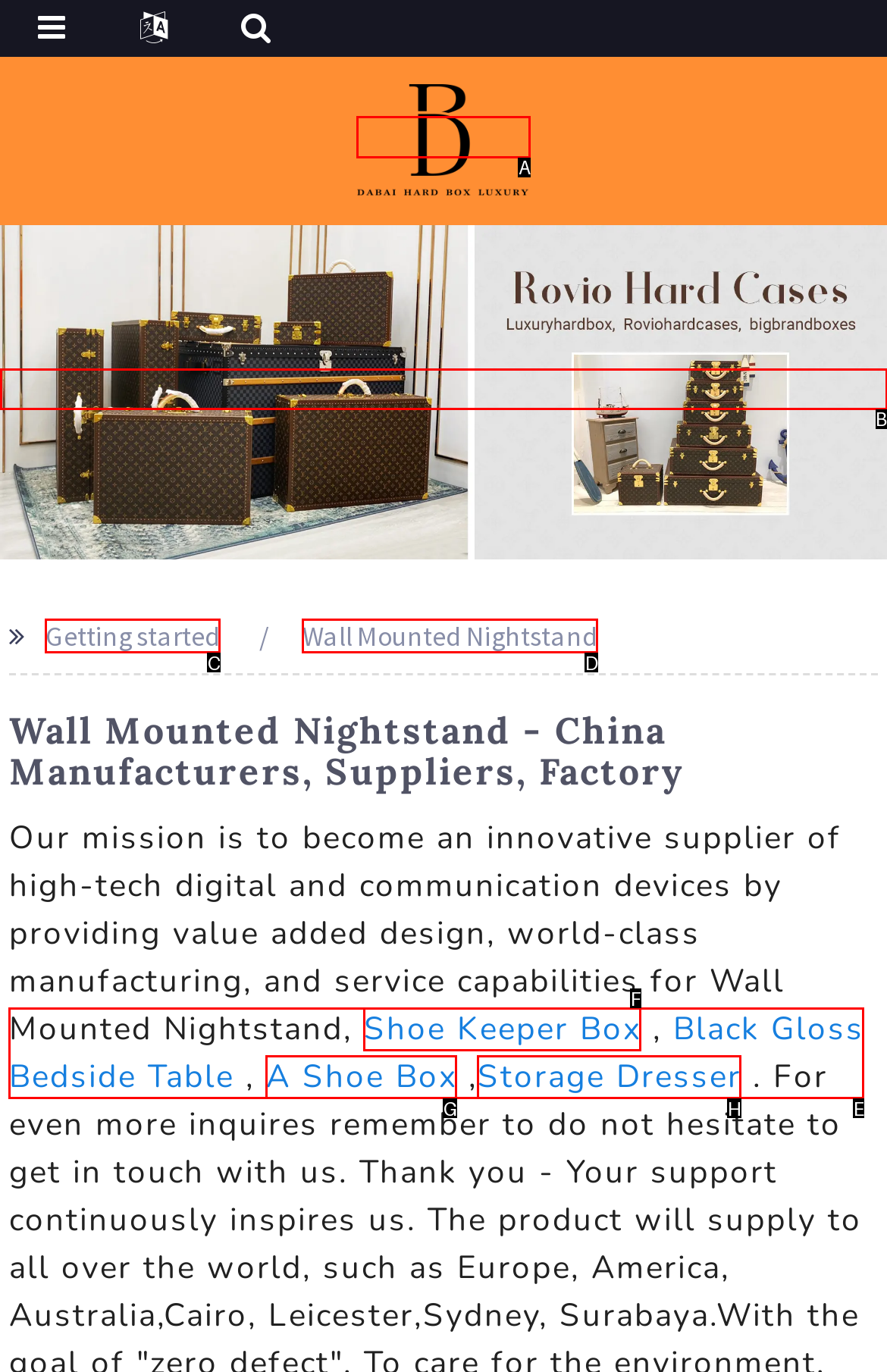Tell me which letter corresponds to the UI element that will allow you to Click the phone number link. Answer with the letter directly.

A